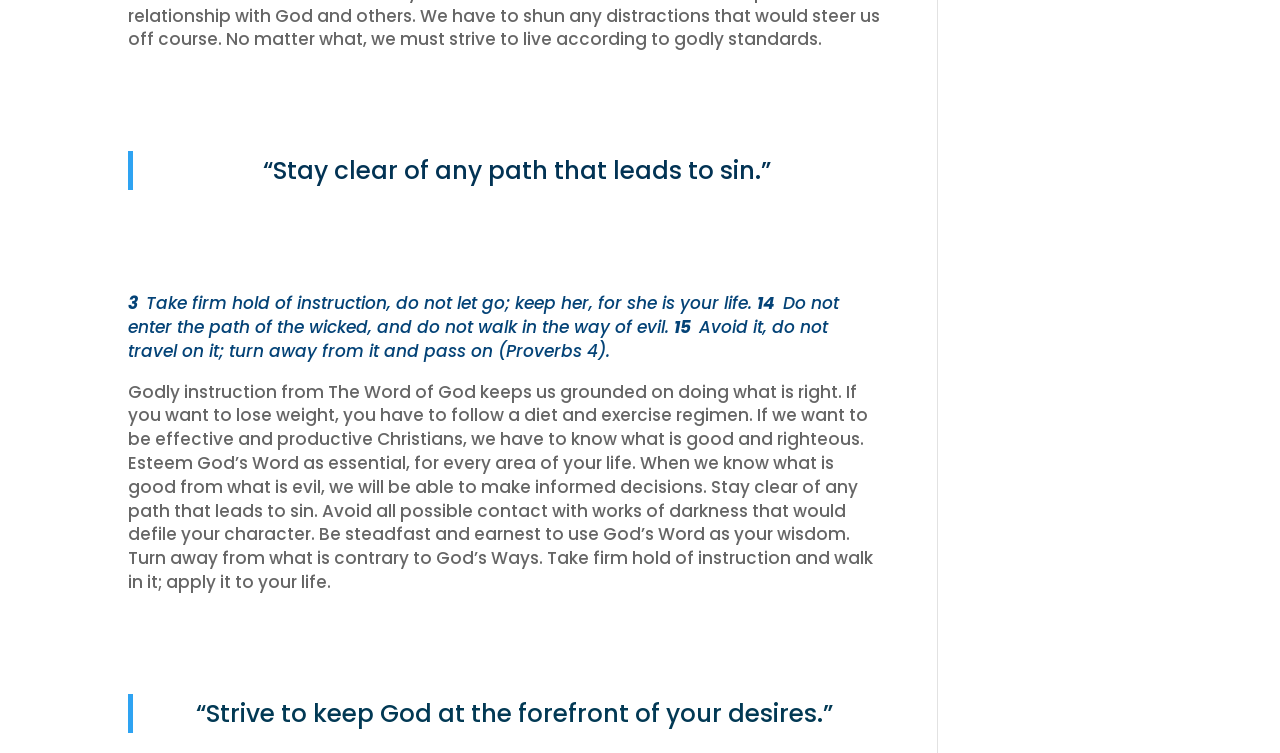Based on the element description Cleaning Service SEO, identify the bounding box coordinates for the UI element. The coordinates should be in the format (top-left x, top-left y, bottom-right x, bottom-right y) and within the 0 to 1 range.

None